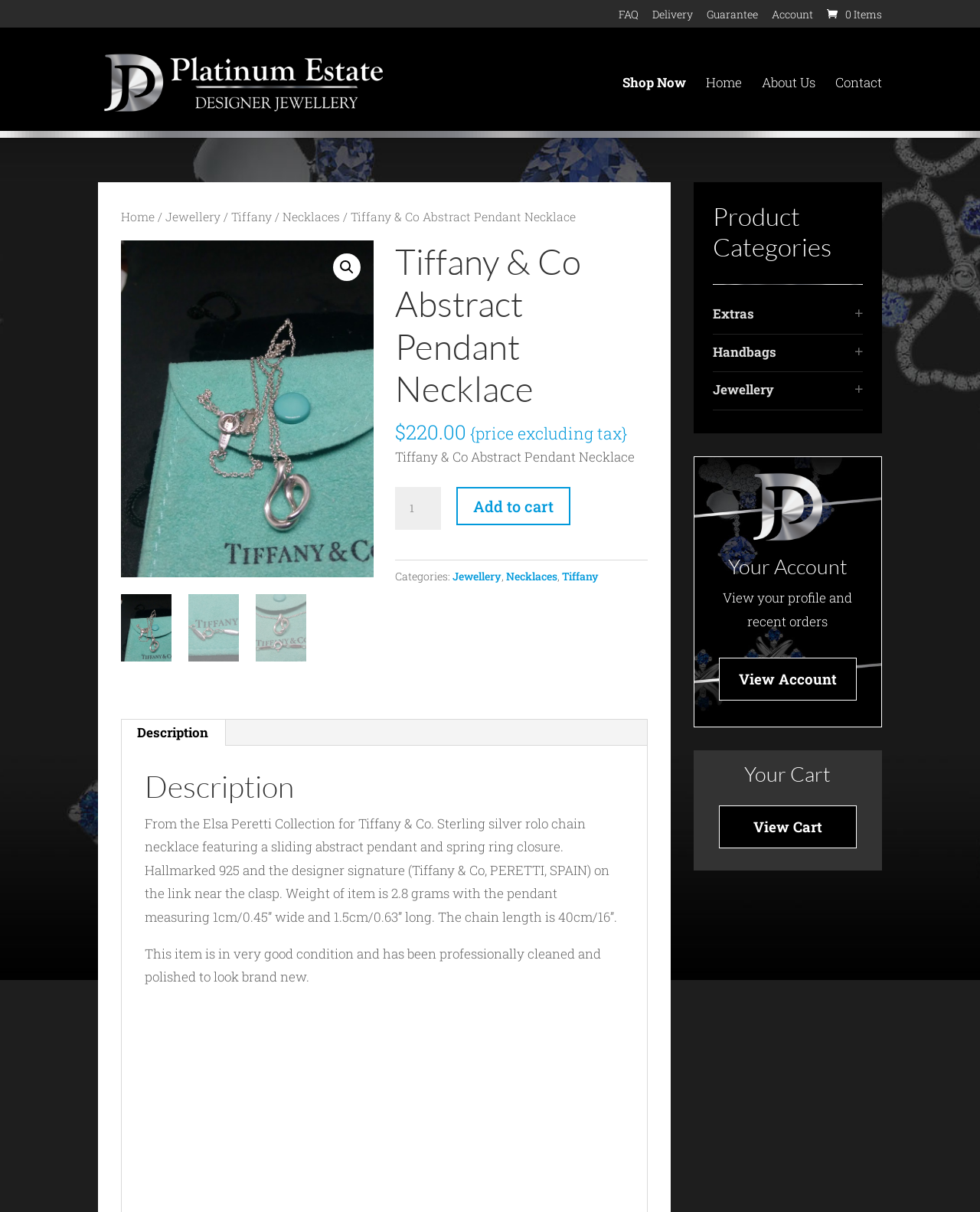Identify the first-level heading on the webpage and generate its text content.

Tiffany & Co Abstract Pendant Necklace